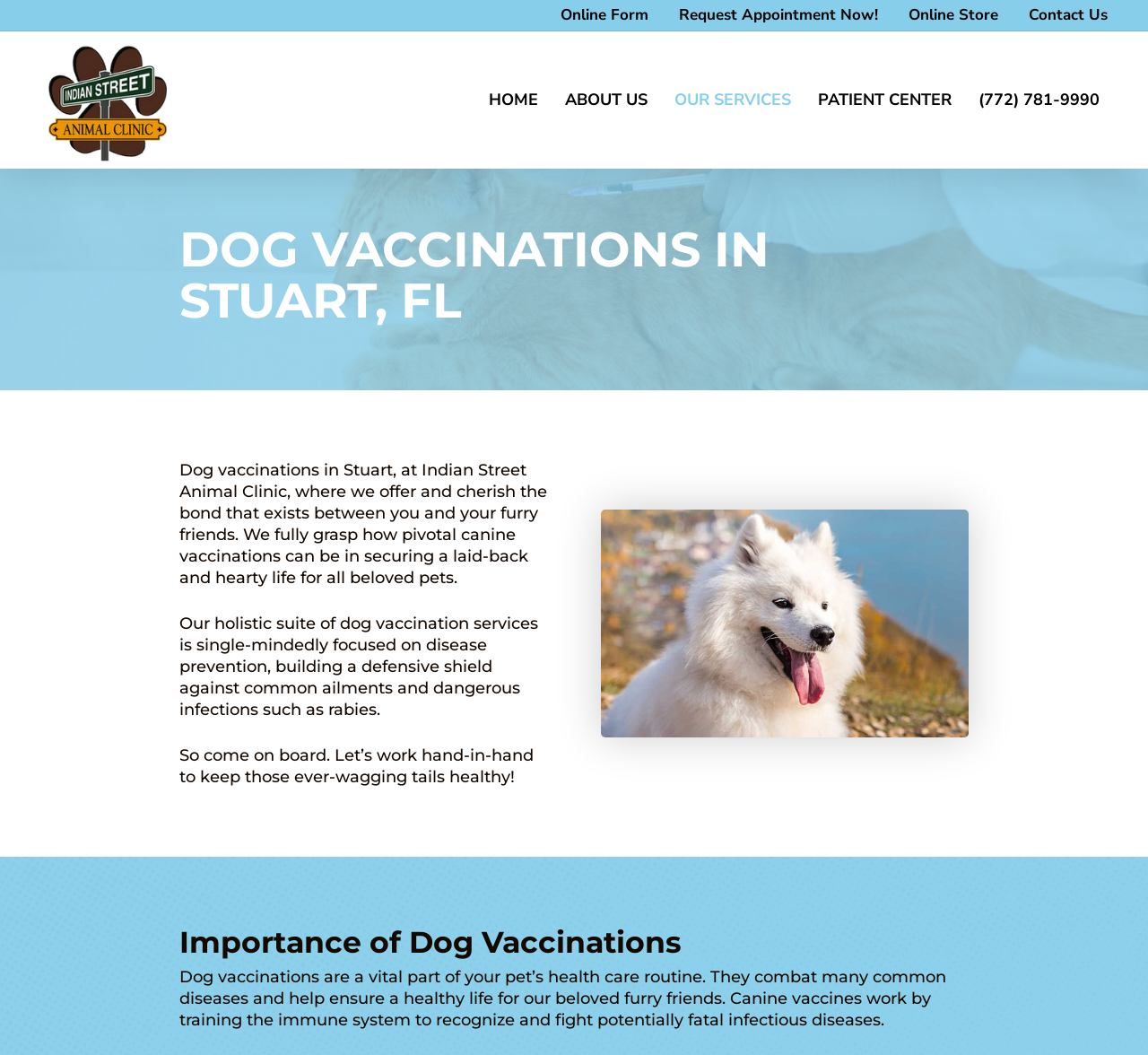For the element described, predict the bounding box coordinates as (top-left x, top-left y, bottom-right x, bottom-right y). All values should be between 0 and 1. Element description: Animal laws

None